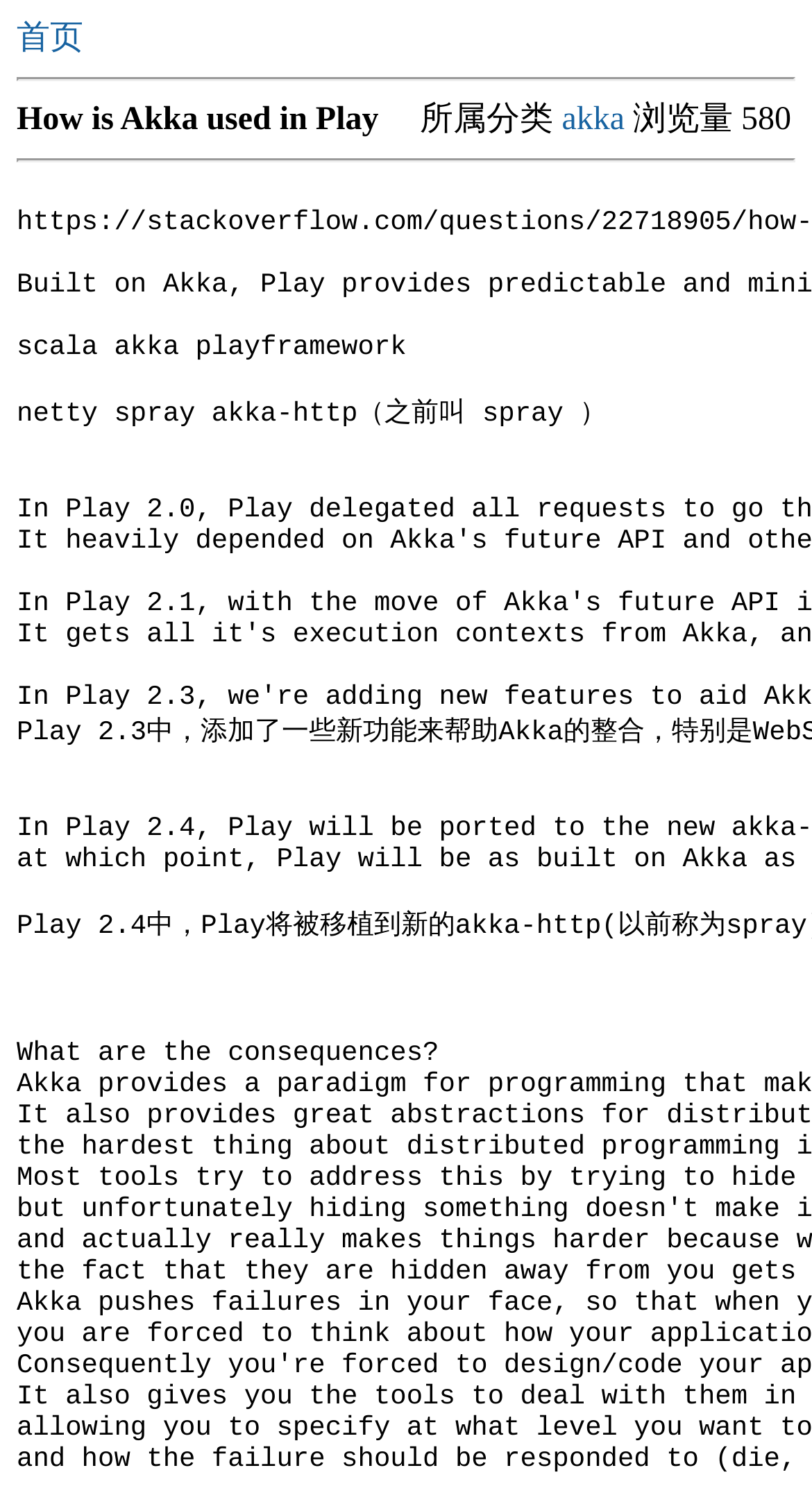How many views does the article have?
Using the image as a reference, answer the question in detail.

The number of views can be found by looking at the text '浏览量 580' which indicates that the article has been viewed 580 times.